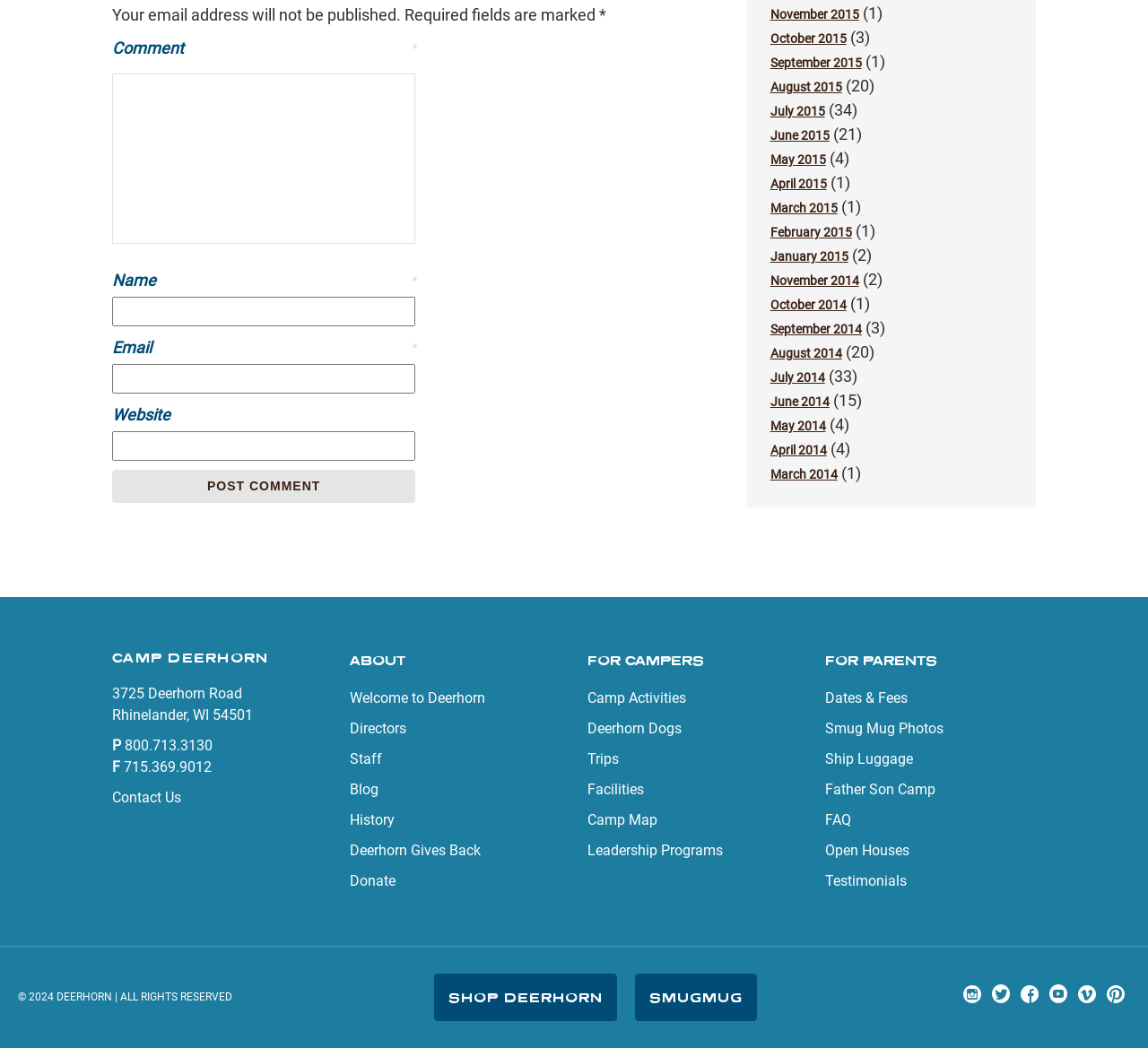Using the format (top-left x, top-left y, bottom-right x, bottom-right y), provide the bounding box coordinates for the described UI element. All values should be floating point numbers between 0 and 1: Visit us on Instagram

[0.834, 0.938, 0.859, 0.964]